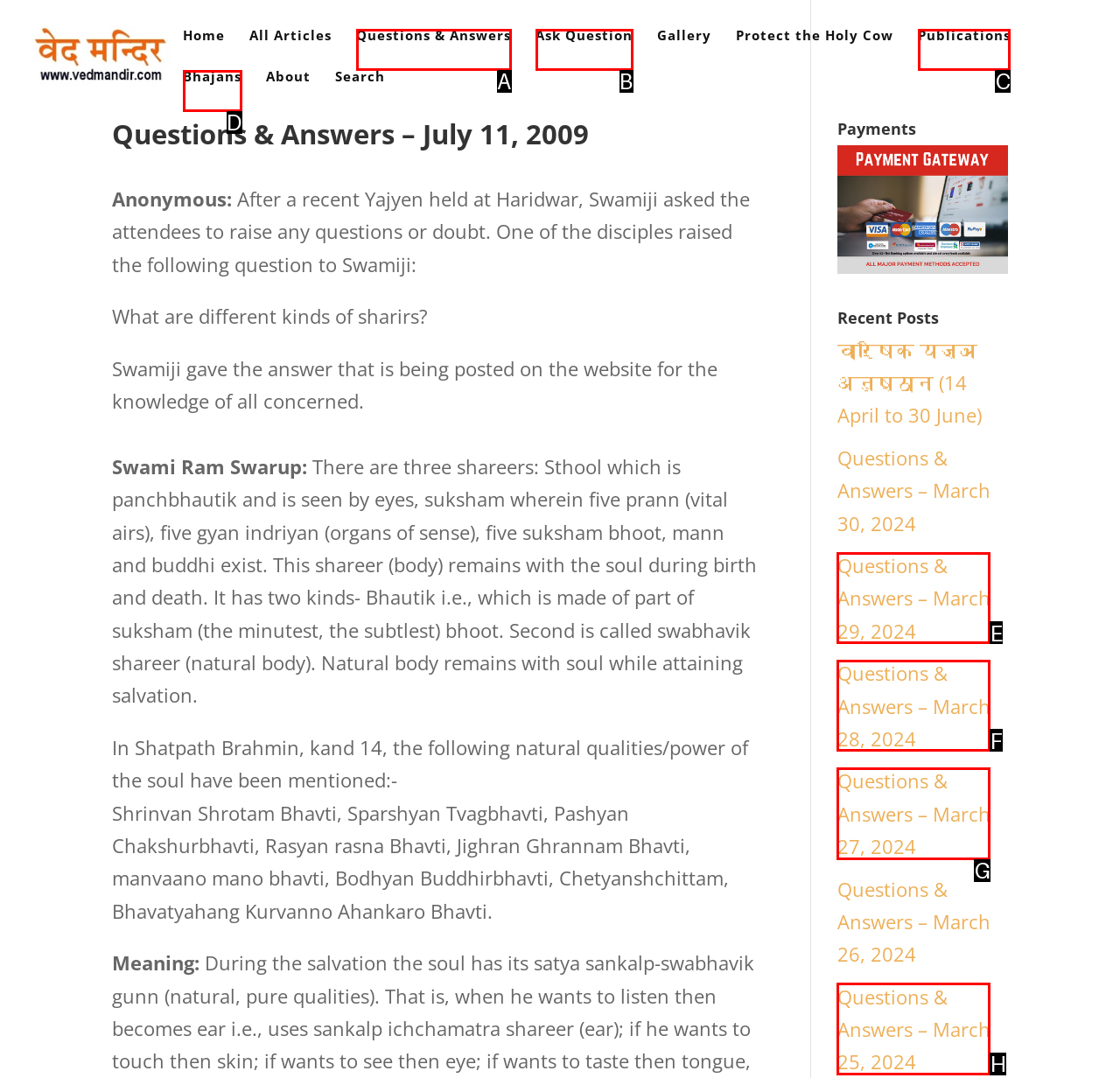For the instruction: View 'Publications', which HTML element should be clicked?
Respond with the letter of the appropriate option from the choices given.

C